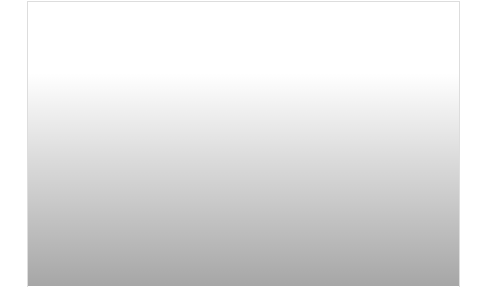What is the demographic characteristic of the activists?
Provide a thorough and detailed answer to the question.

The caption describes the activists as a 'diverse group', suggesting that they come from different backgrounds, ages, genders, or ethnicities. This diversity is likely reflected in their physical appearance, clothing, and other visual characteristics.